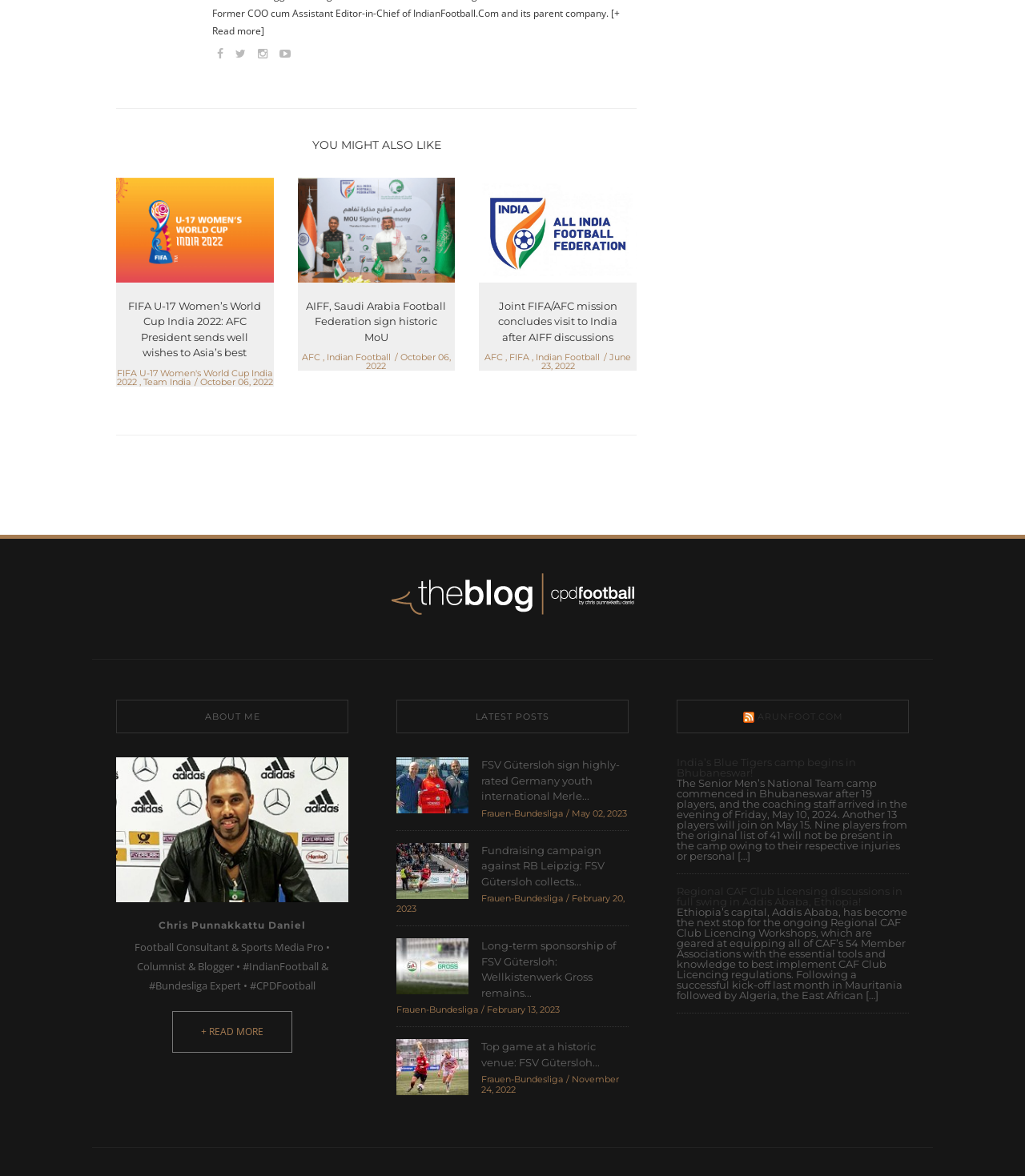Find the bounding box coordinates for the HTML element specified by: "Indian Football".

[0.523, 0.299, 0.585, 0.308]